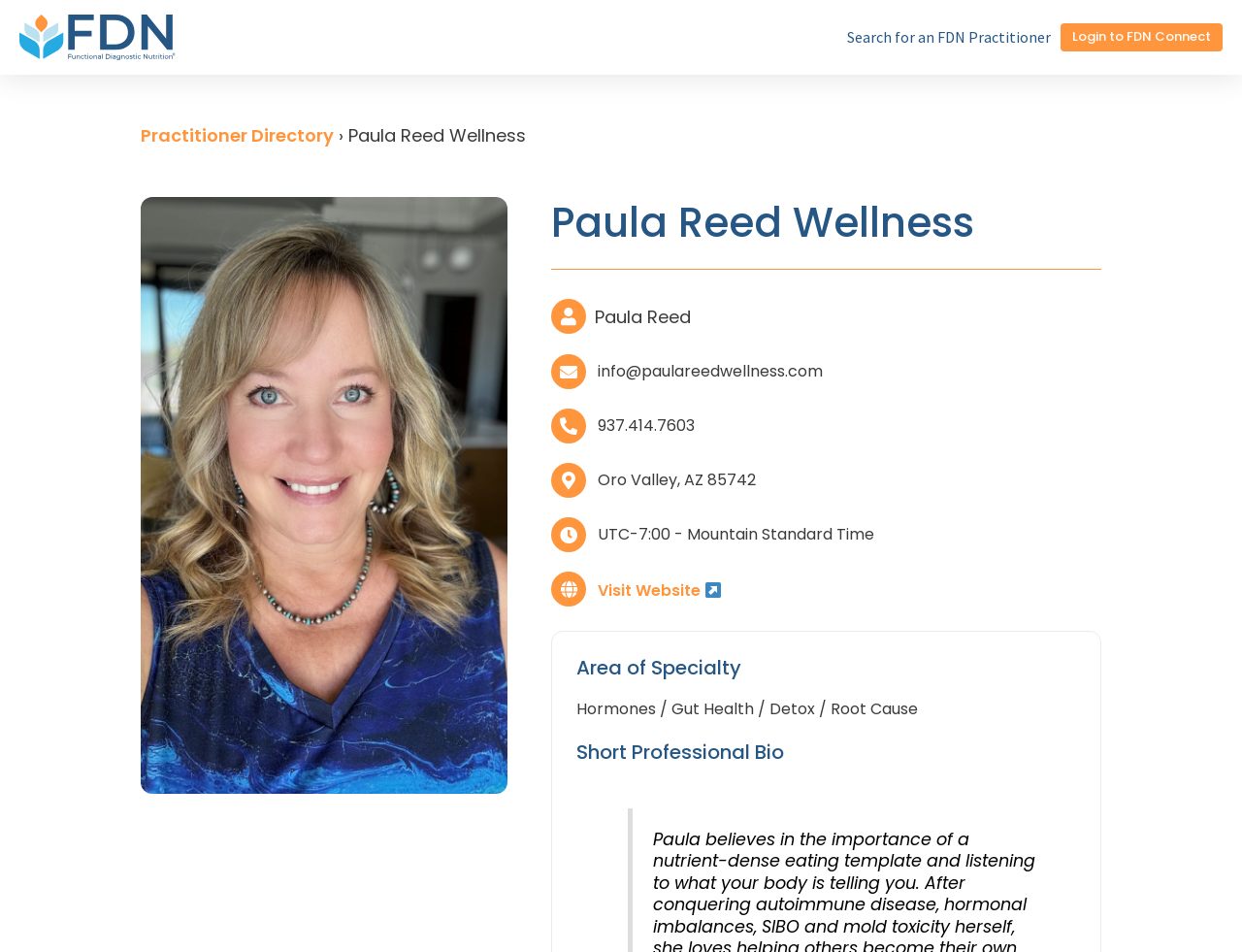Respond concisely with one word or phrase to the following query:
What is the area of specialty?

Hormones / Gut Health / Detox / Root Cause